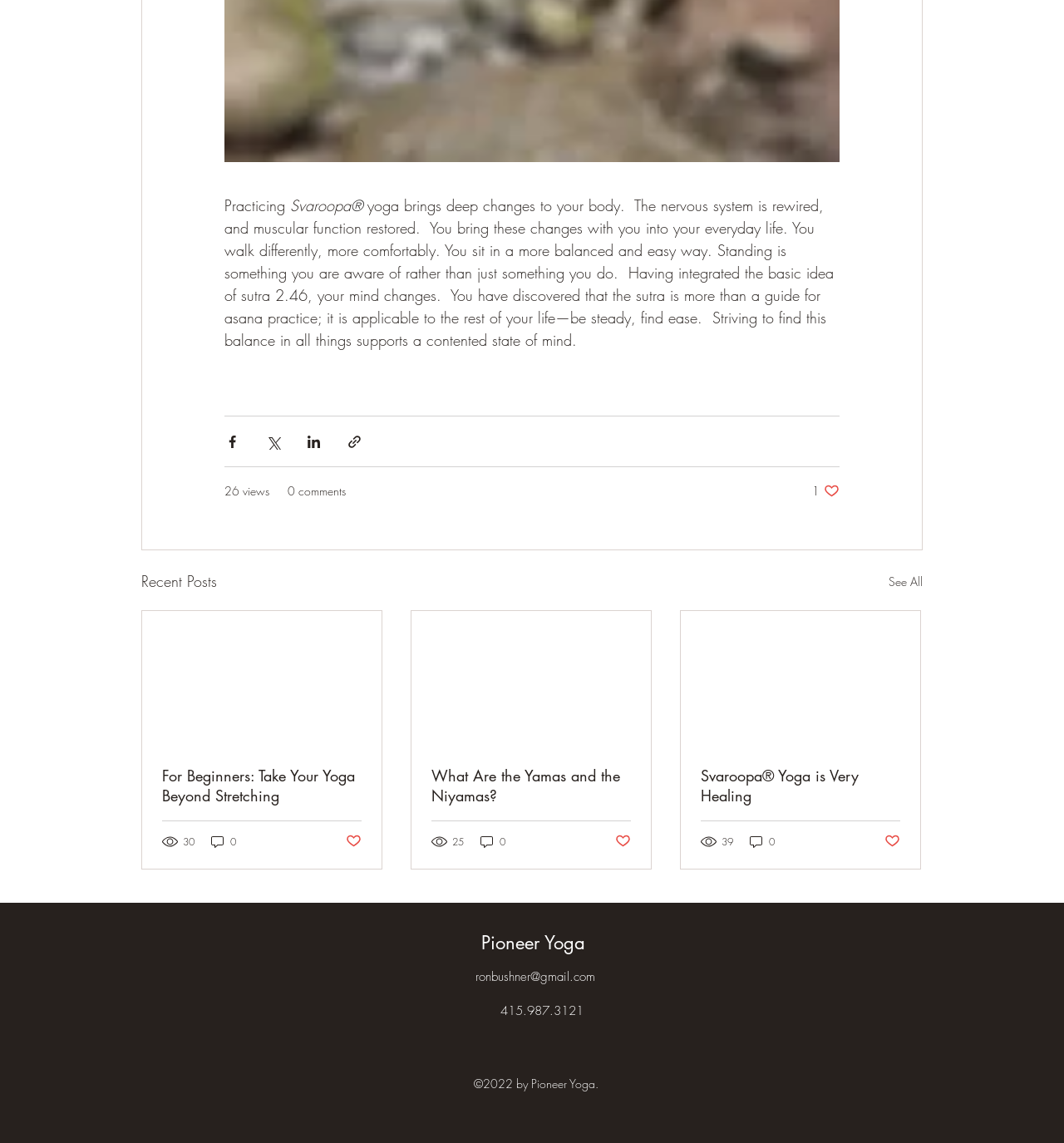How many views does the first article have?
Answer the question with a single word or phrase by looking at the picture.

30 views